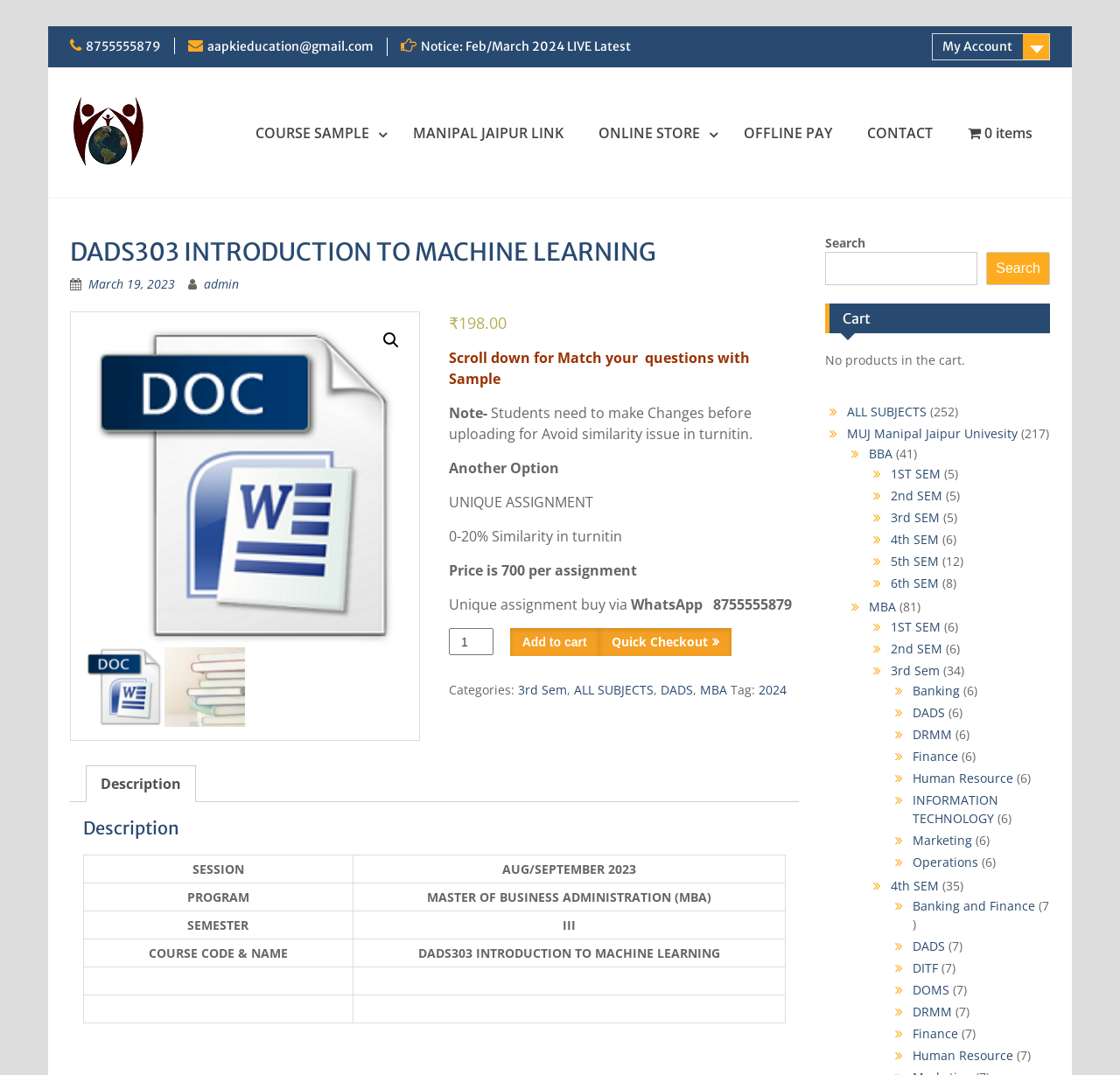Using the image as a reference, answer the following question in as much detail as possible:
What is the price of the unique assignment?

I found the answer by reading the text that says 'Price is 700 per assignment'.